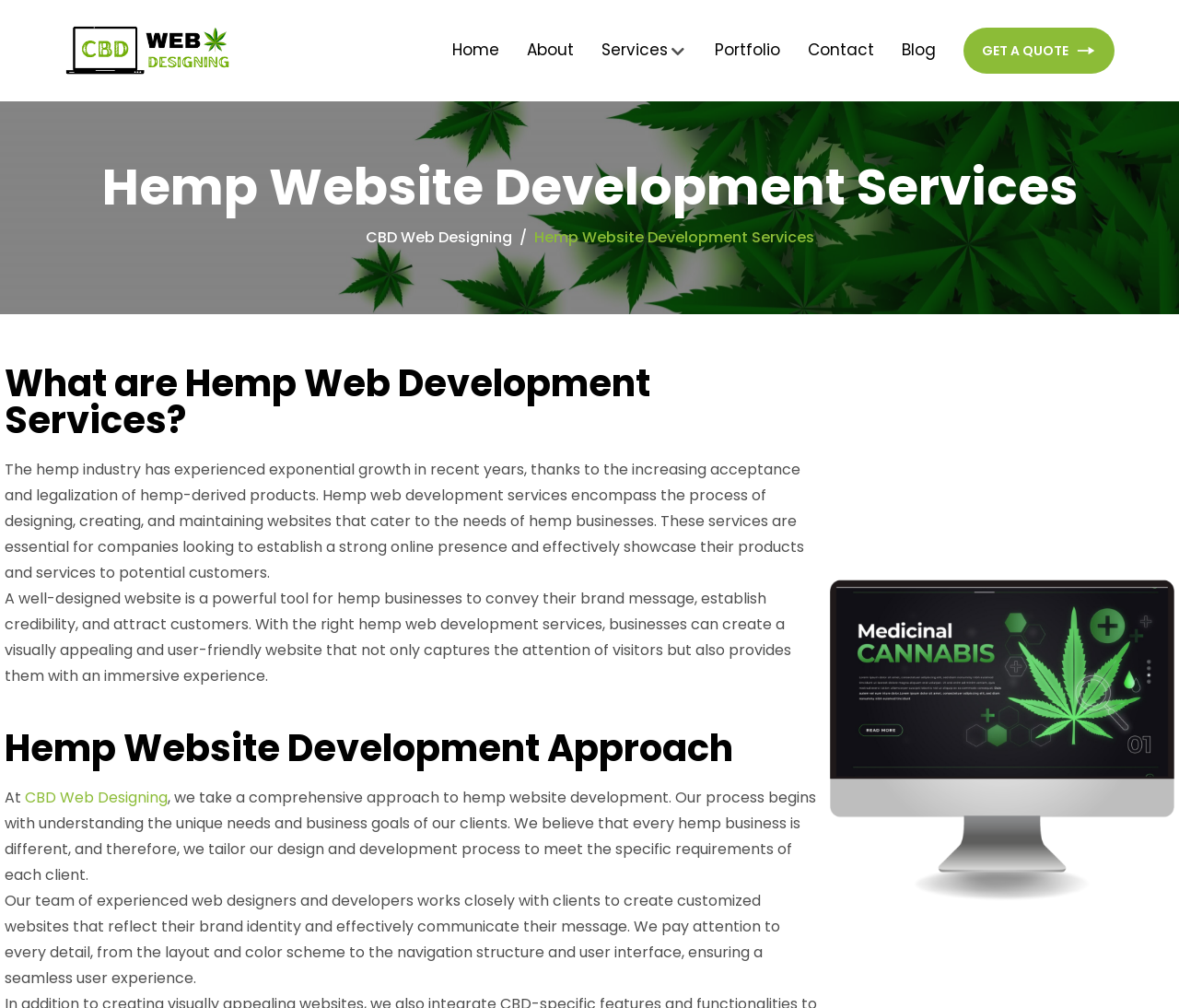What does a well-designed website do for hemp businesses?
Please respond to the question thoroughly and include all relevant details.

A well-designed website is a powerful tool for hemp businesses to convey their brand message, establish credibility, and attract customers, as stated on the webpage.